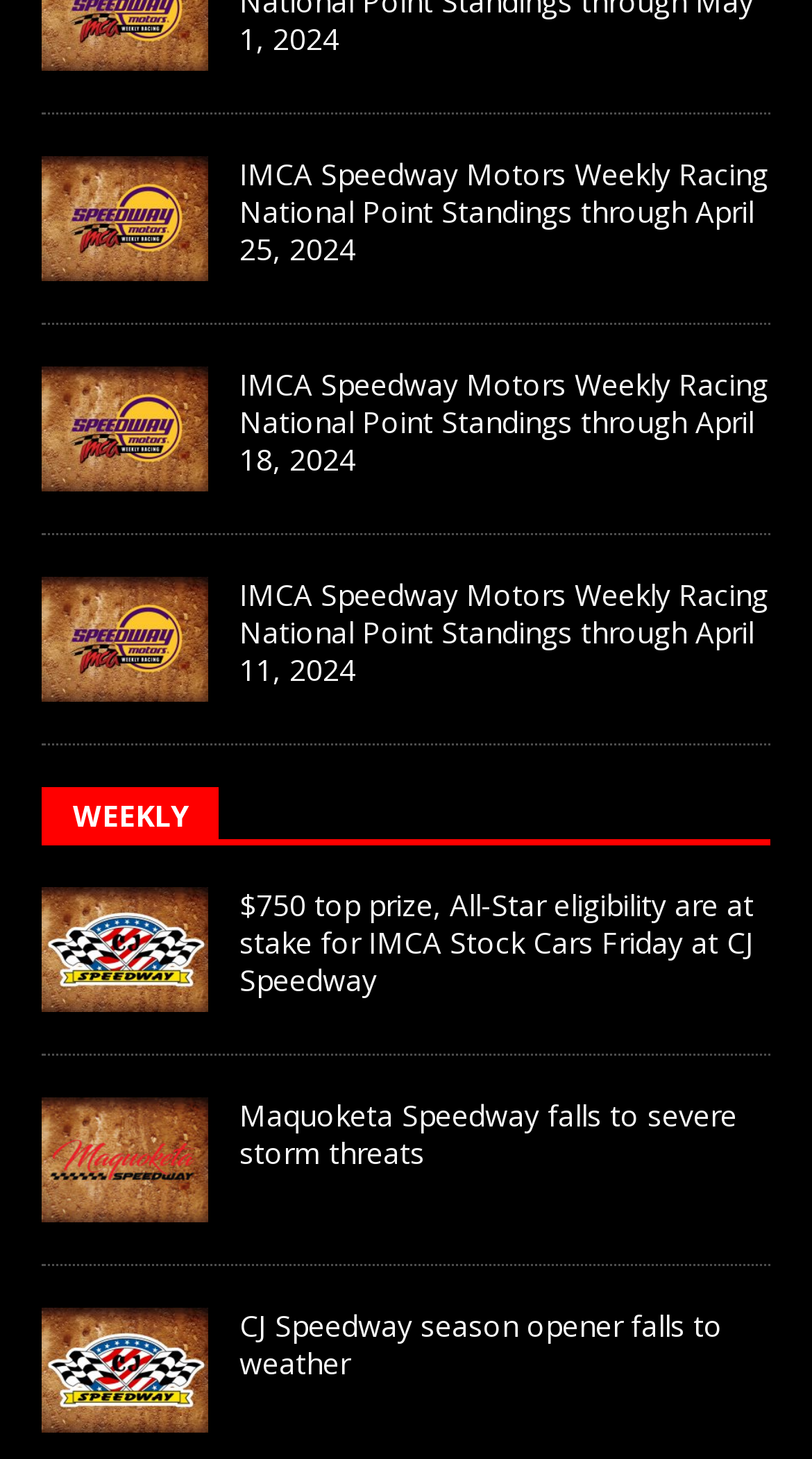Please find the bounding box coordinates of the element's region to be clicked to carry out this instruction: "View WEEKLY".

[0.09, 0.545, 0.231, 0.572]